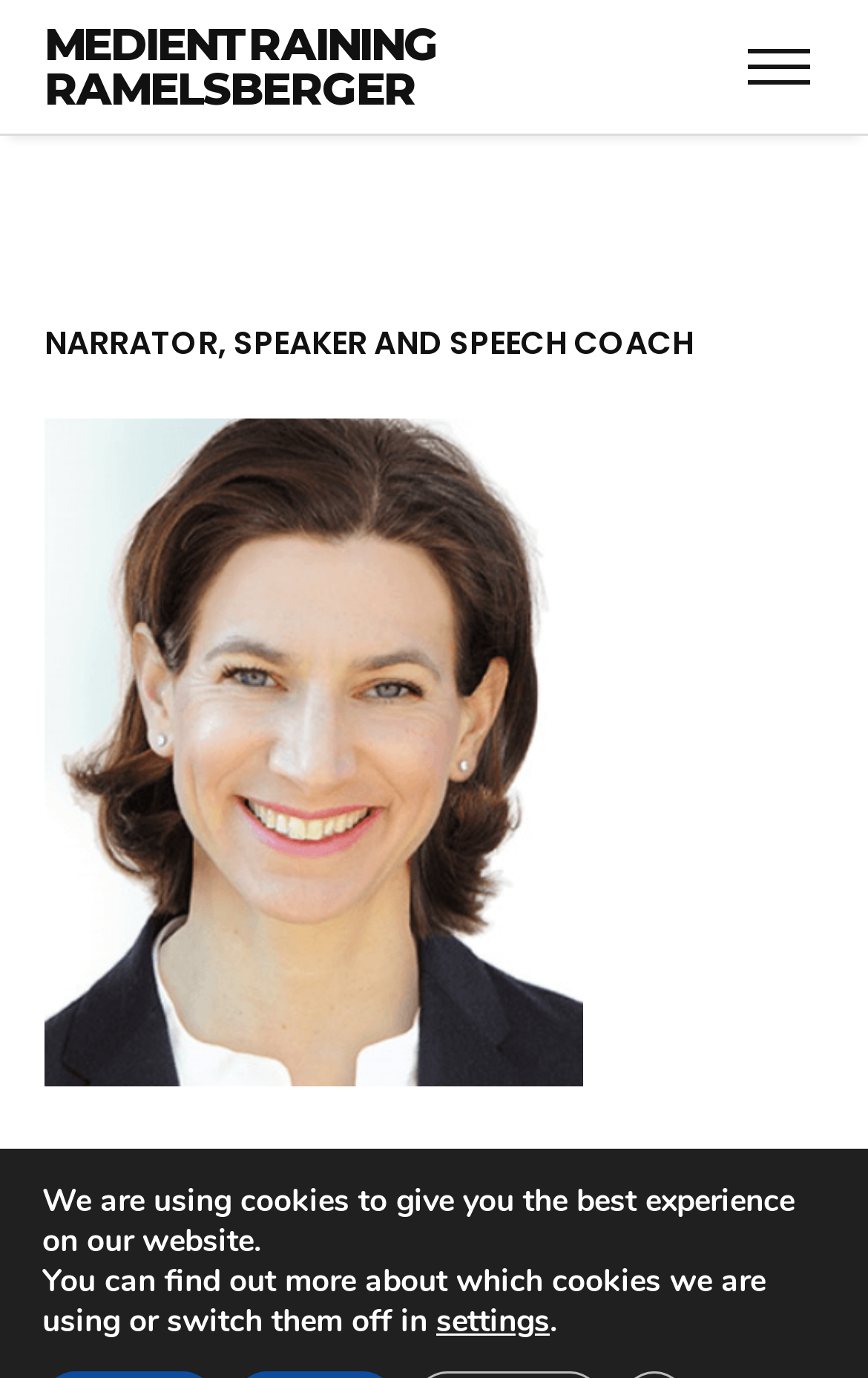What is the name of the website?
Answer the question with as much detail as you can, using the image as a reference.

The name of the website can be found in the heading element 'MEDIENTRAINING RAMELSBERGER', which is a link and also part of the LayoutTable element.